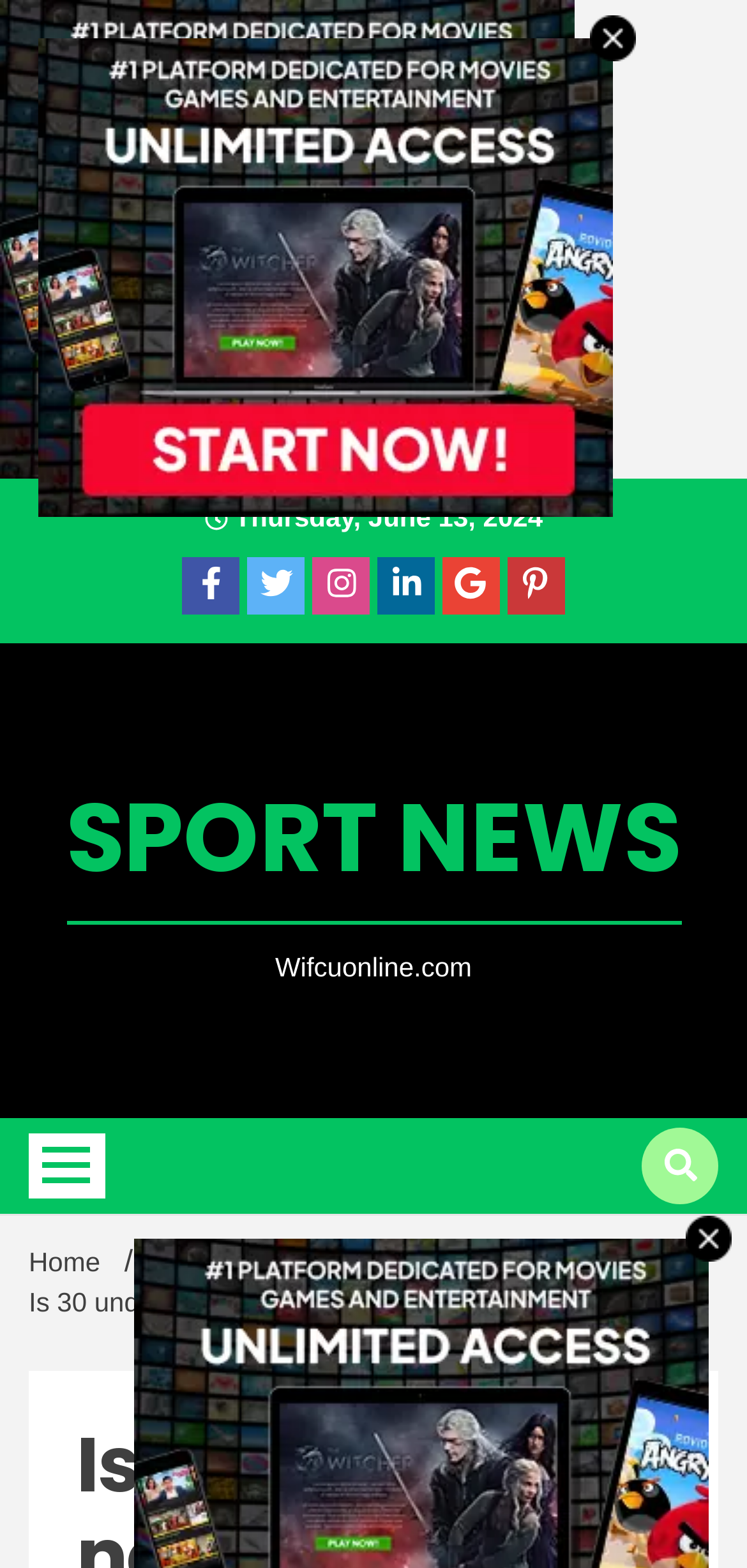Bounding box coordinates should be in the format (top-left x, top-left y, bottom-right x, bottom-right y) and all values should be floating point numbers between 0 and 1. Determine the bounding box coordinate for the UI element described as: 19

[0.573, 0.795, 0.613, 0.814]